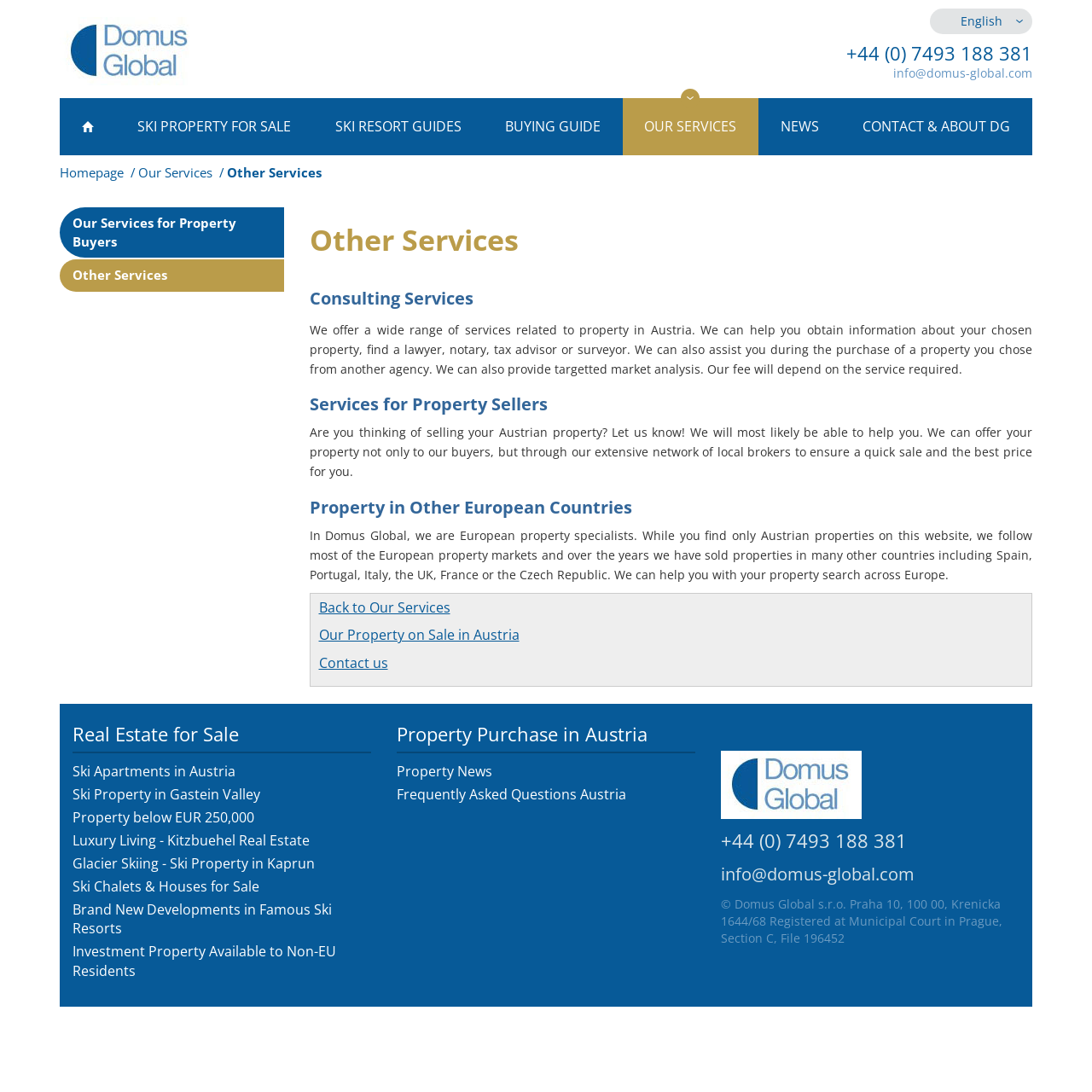Kindly provide the bounding box coordinates of the section you need to click on to fulfill the given instruction: "Click the 'SKI PROPERTY FOR SALE' link".

[0.106, 0.09, 0.287, 0.142]